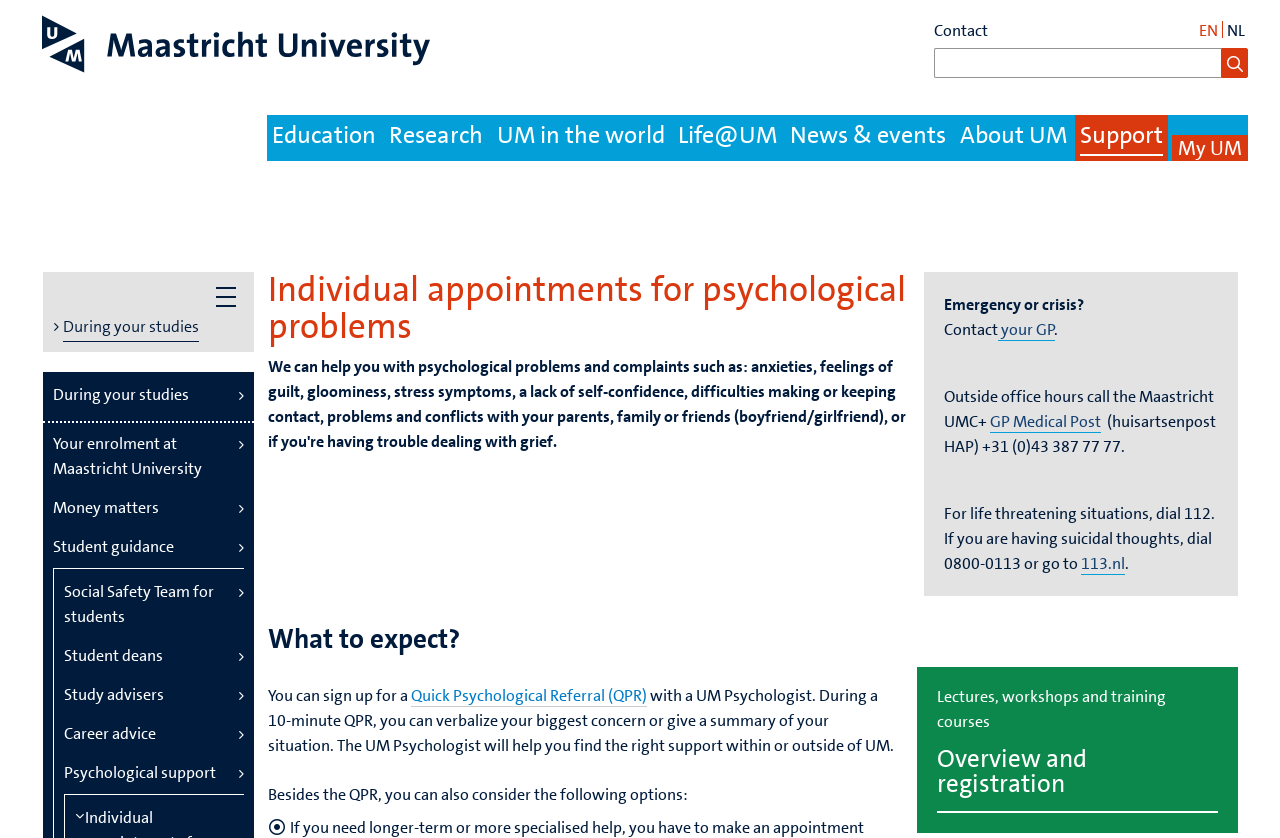With reference to the image, please provide a detailed answer to the following question: What is the alternative to the Quick Psychological Referral?

Besides the Quick Psychological Referral, the webpage suggests considering lectures, workshops, and training courses as an alternative option for support. This is mentioned in the section 'What to expect?' on the webpage.